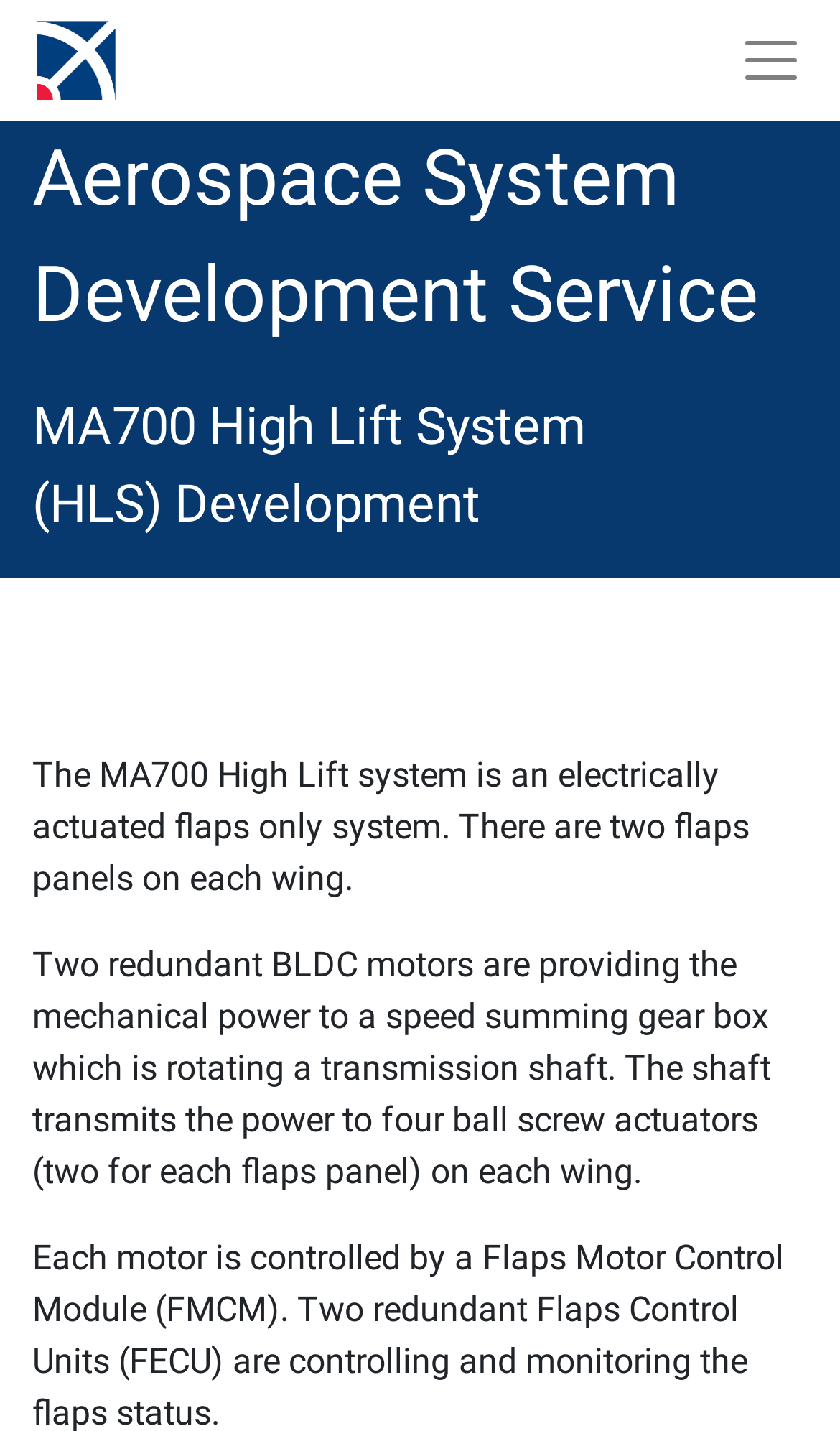Utilize the information from the image to answer the question in detail:
What is the function of the two flaps panels on each wing?

The two flaps panels on each wing are part of the MA700 High Lift System, which is an electrically actuated flaps only system, suggesting that the flaps panels are used to provide lift during flight.